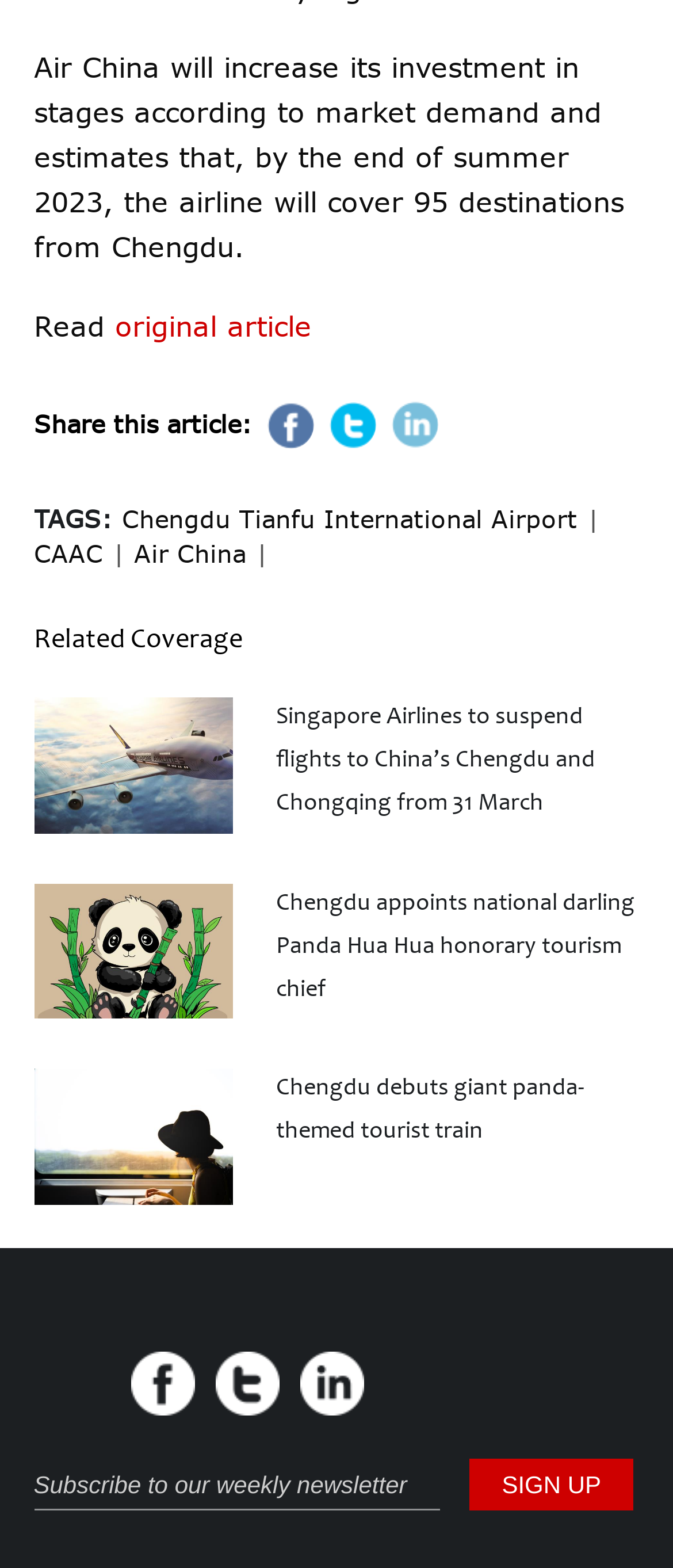Using details from the image, please answer the following question comprehensively:
What is the topic of the article?

The article discusses Air China's plan to increase its investment and expand its coverage to 95 destinations from Chengdu by the end of summer 2023, indicating that the topic of the article is Air China's expansion.